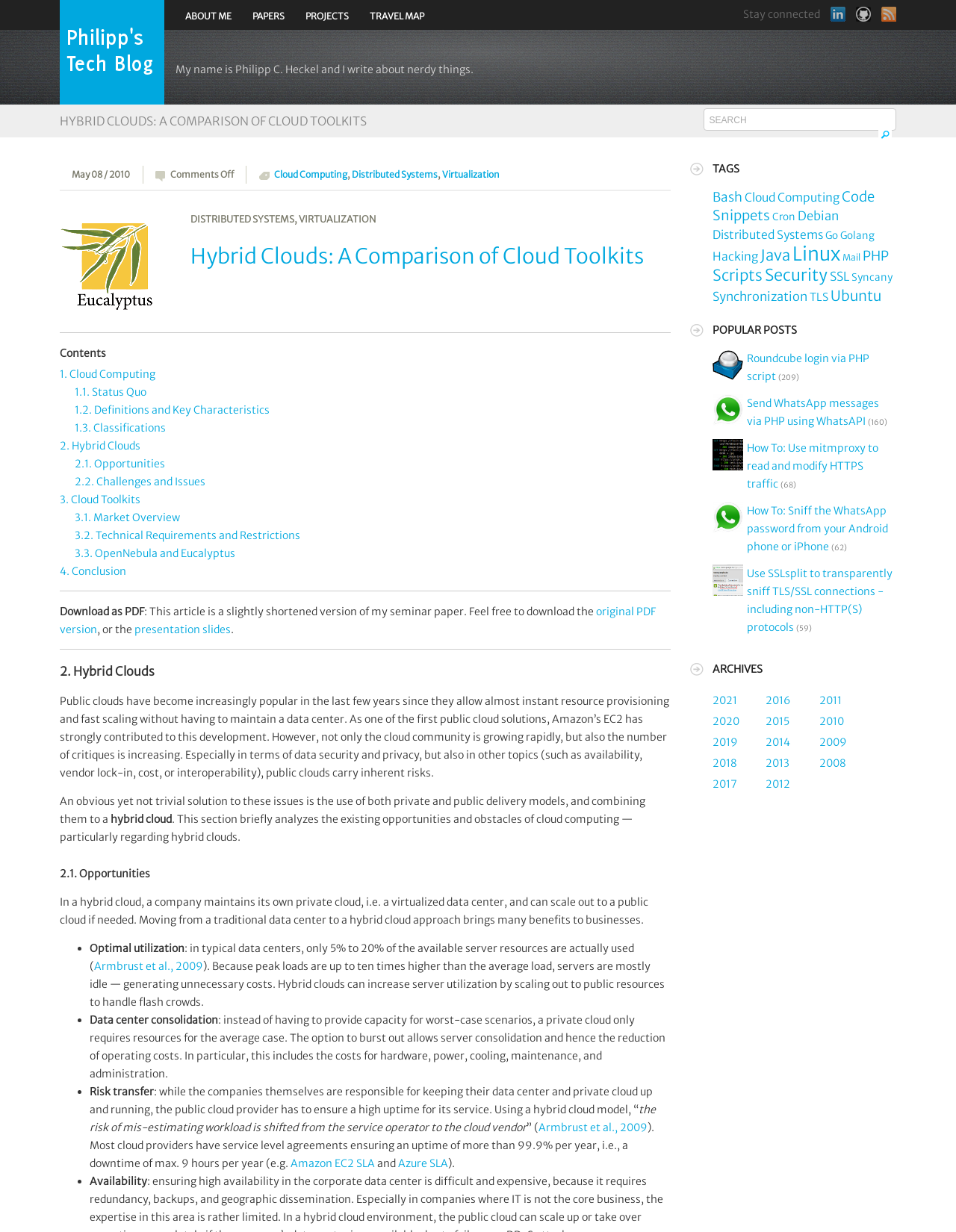What is the author's name?
Using the image as a reference, answer the question in detail.

The author's name is mentioned in the static text 'My name is Philipp C. Heckel and I write about nerdy things.' which is located at the top of the webpage.